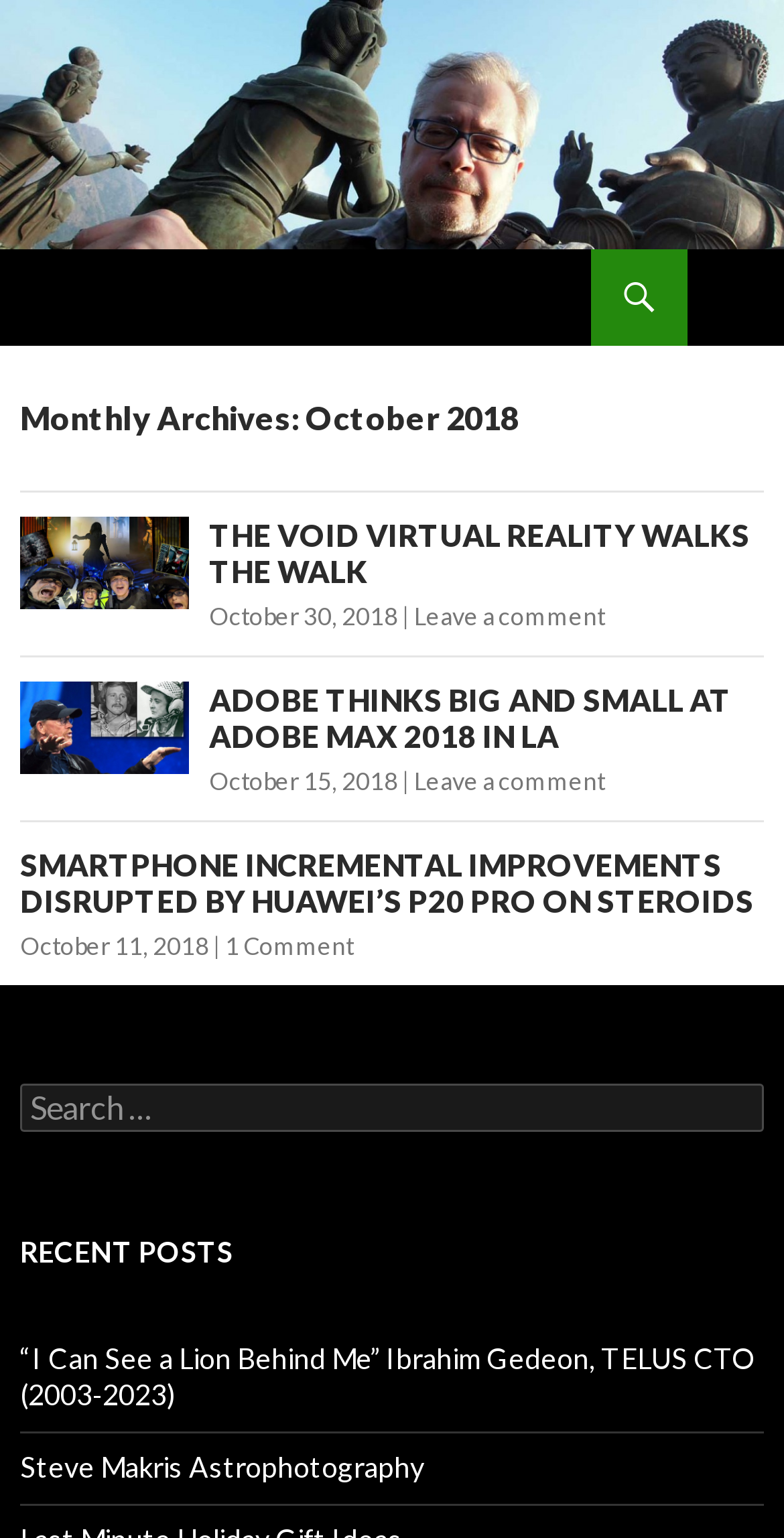Please identify the bounding box coordinates of the element's region that should be clicked to execute the following instruction: "Read the article 'ADOBE THINKS BIG AND SMALL AT ADOBE MAX 2018 IN LA'". The bounding box coordinates must be four float numbers between 0 and 1, i.e., [left, top, right, bottom].

[0.267, 0.442, 0.933, 0.49]